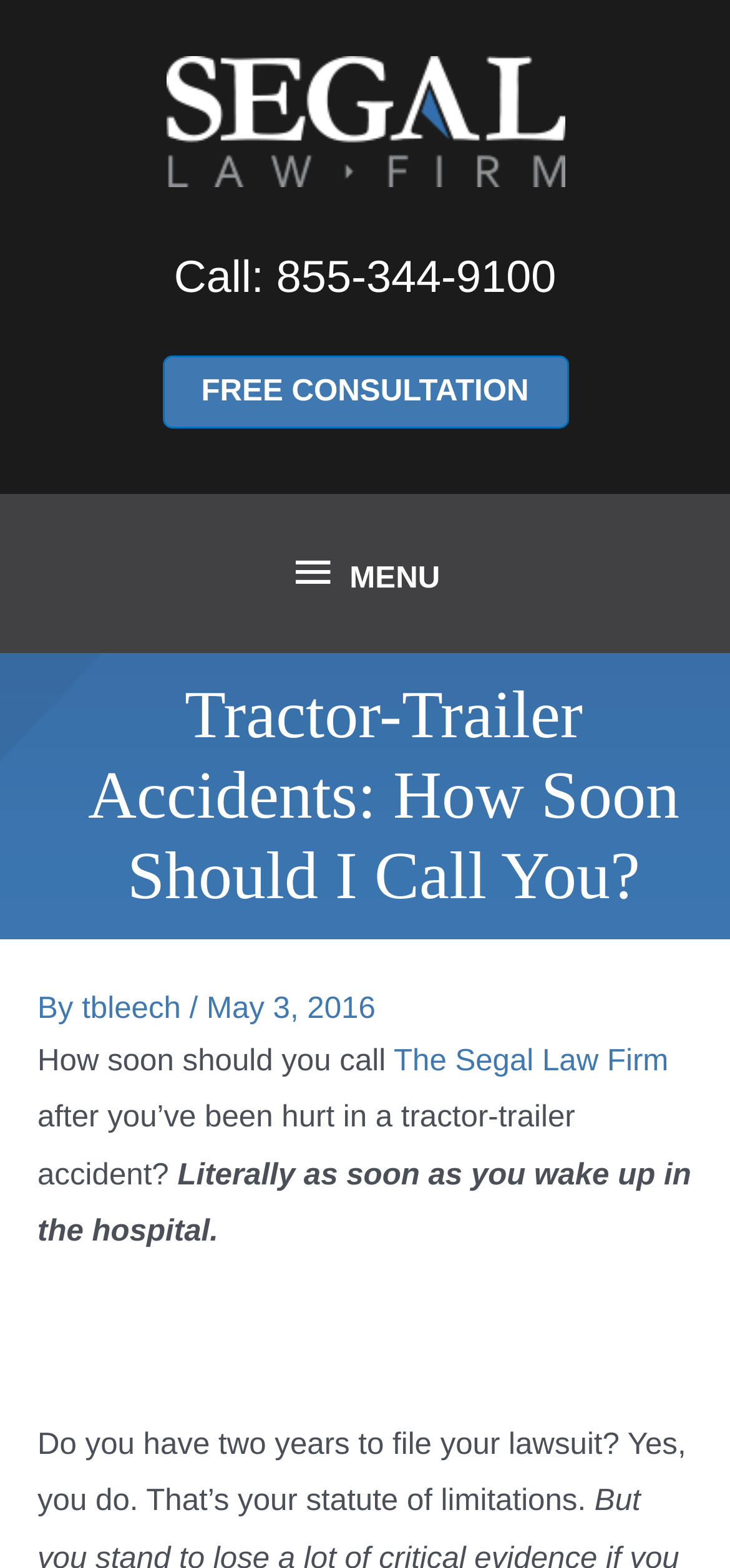Please answer the following question using a single word or phrase: 
Who wrote the article?

tbleech